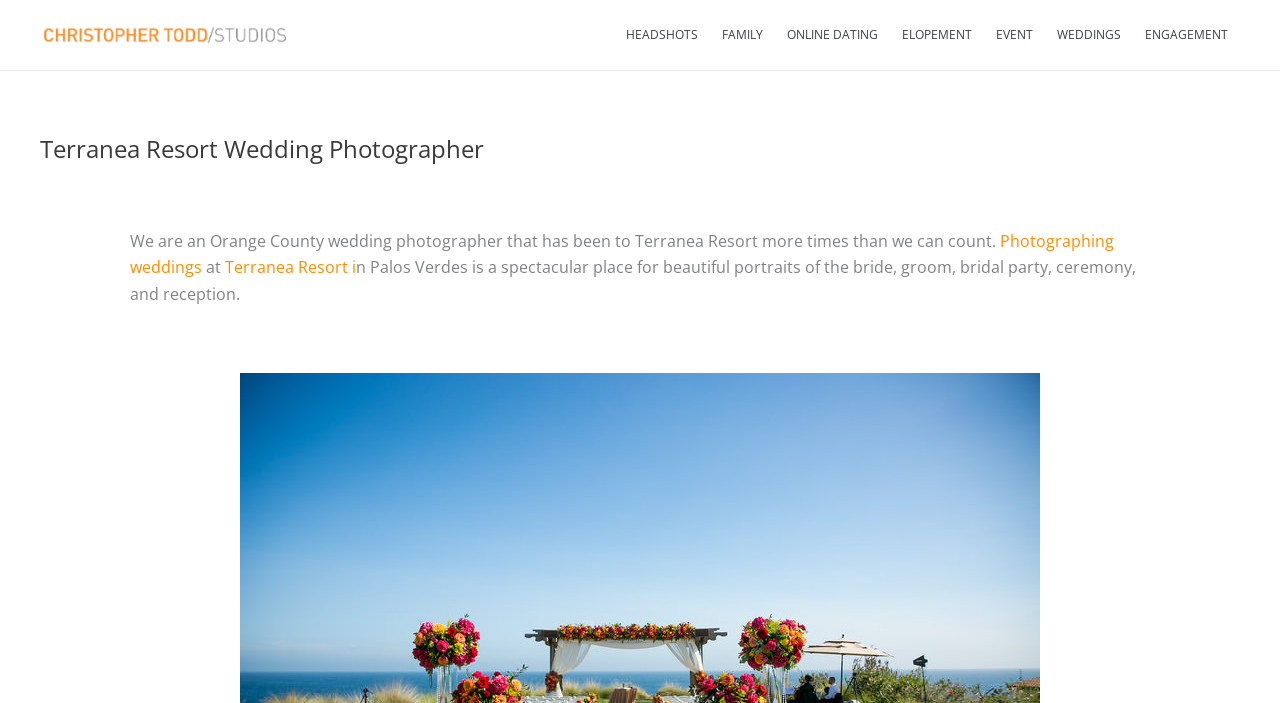Use the details in the image to answer the question thoroughly: 
What is the website's focus besides weddings?

The website mentions 'beautiful portraits of the bride, groom, bridal party, ceremony, and reception' which implies that besides weddings, the website's focus is on portraits.